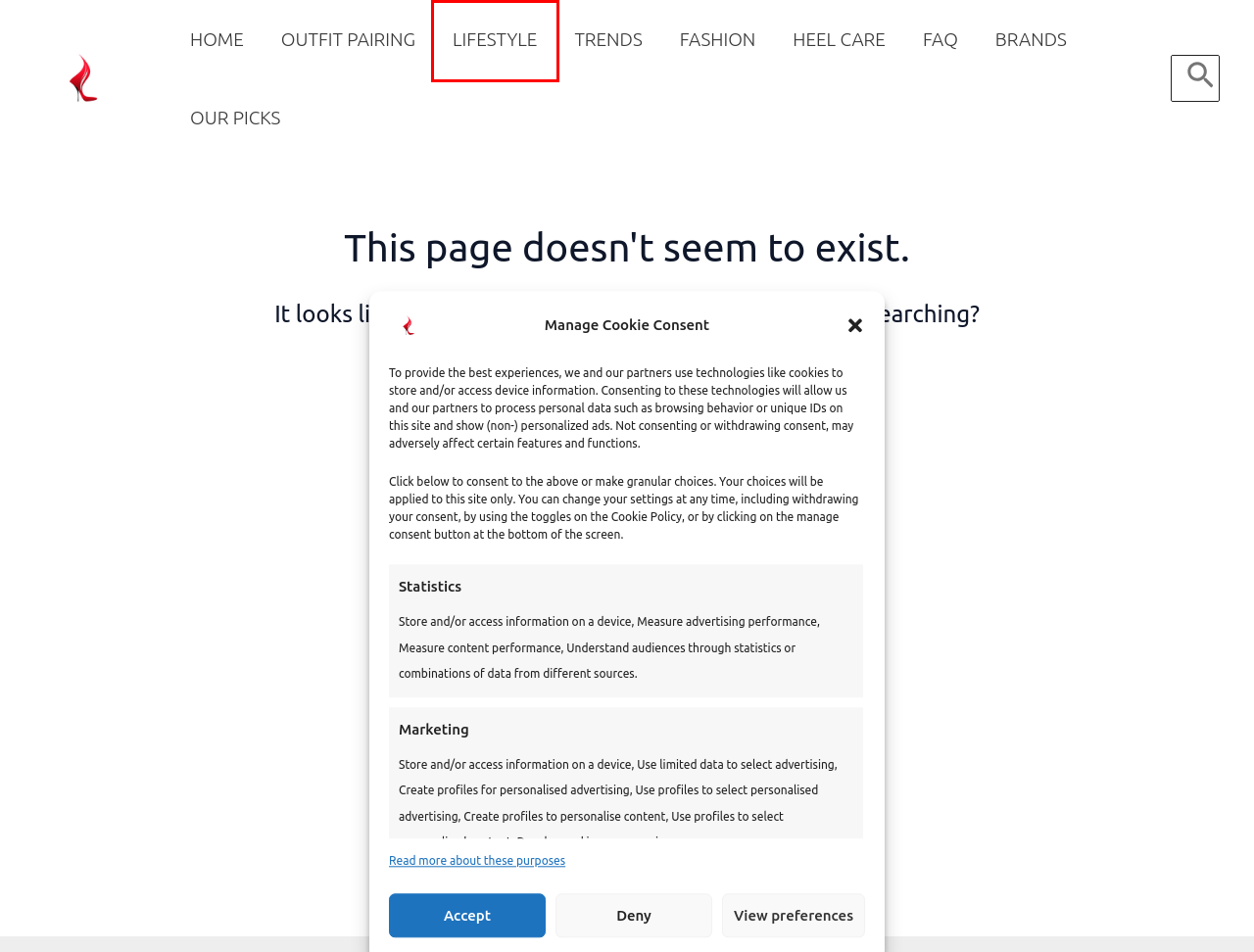You are presented with a screenshot of a webpage containing a red bounding box around an element. Determine which webpage description best describes the new webpage after clicking on the highlighted element. Here are the candidates:
A. TCF: Purposes - Cookiedatabase.org
B. Our Picks | Heelsexy
C. Outfit Pairing Ideas With High Heels | Heelsexy
D. Discover Top High Heel Brands | Heelsexy
E. lifestyle with high heels | Heelsexy
F. Fashion With High Heels | Heelsexy
G. High Heels FAQ | Heelsexy
H. Fashion And Lifestyle Blog For Enthusiasts Of High Heels. | Heelsexy

E